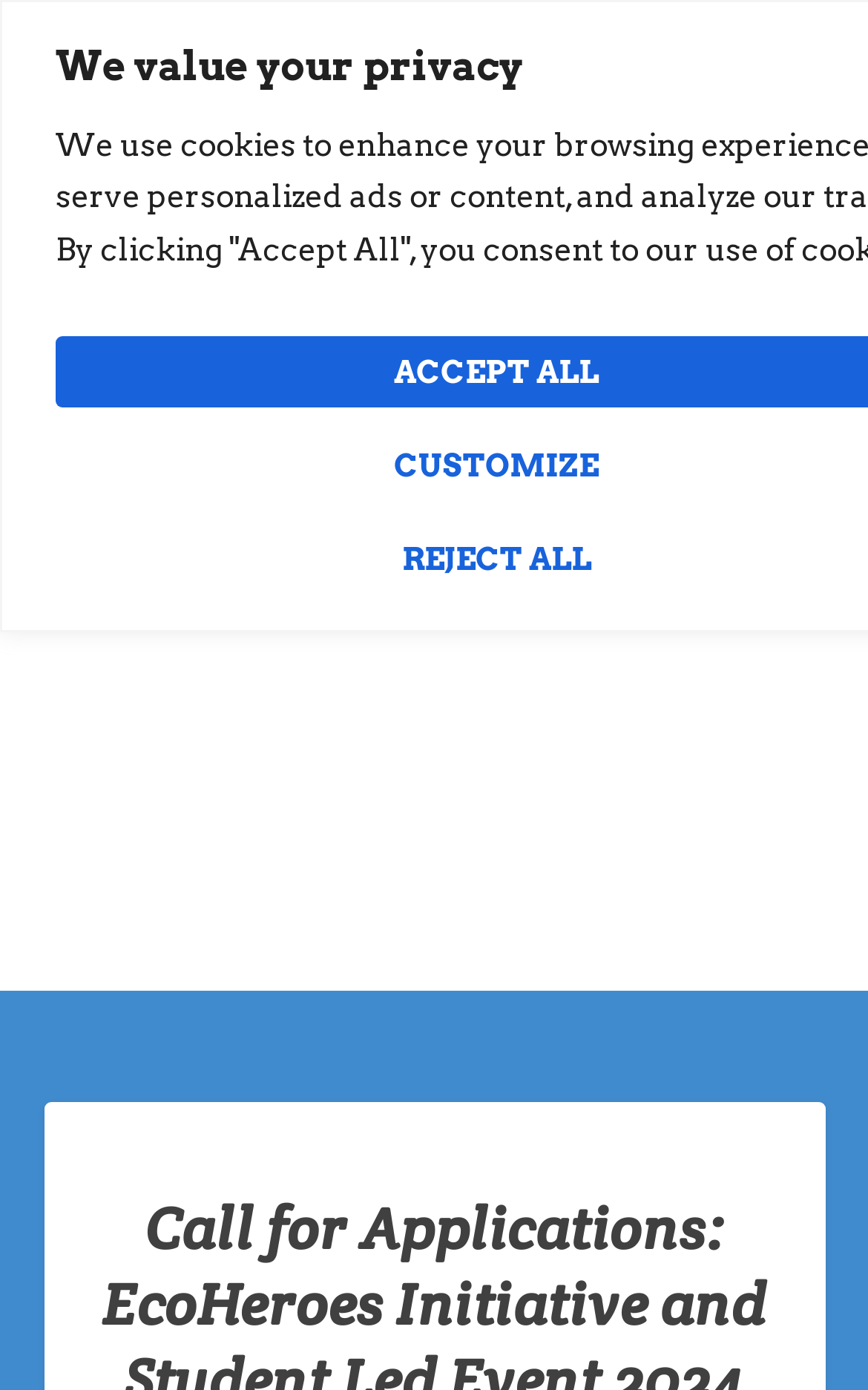Provide your answer in a single word or phrase: 
What is the name of the initiative?

EcoHeroes Initiative